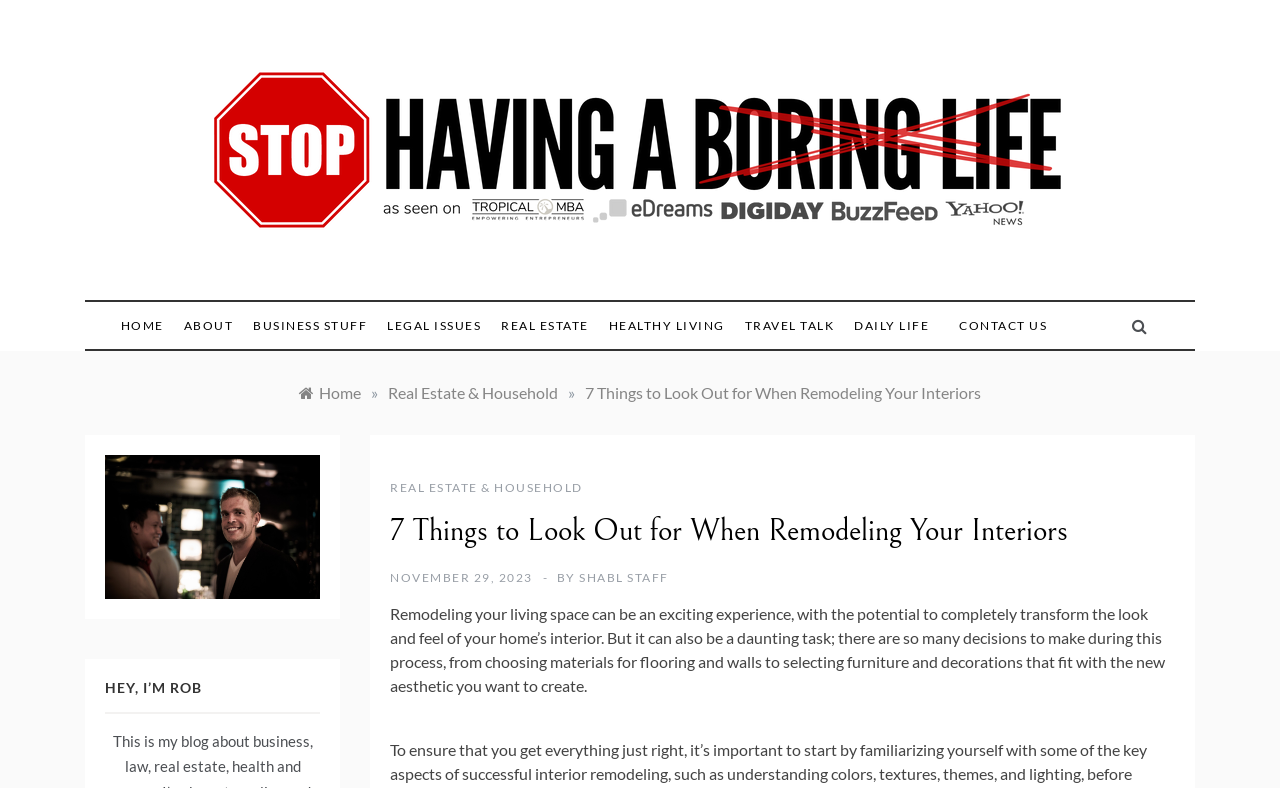What is the date of the article?
Ensure your answer is thorough and detailed.

I found this by looking at the link element with the text 'NOVEMBER 29, 2023', which is likely the date of the article.